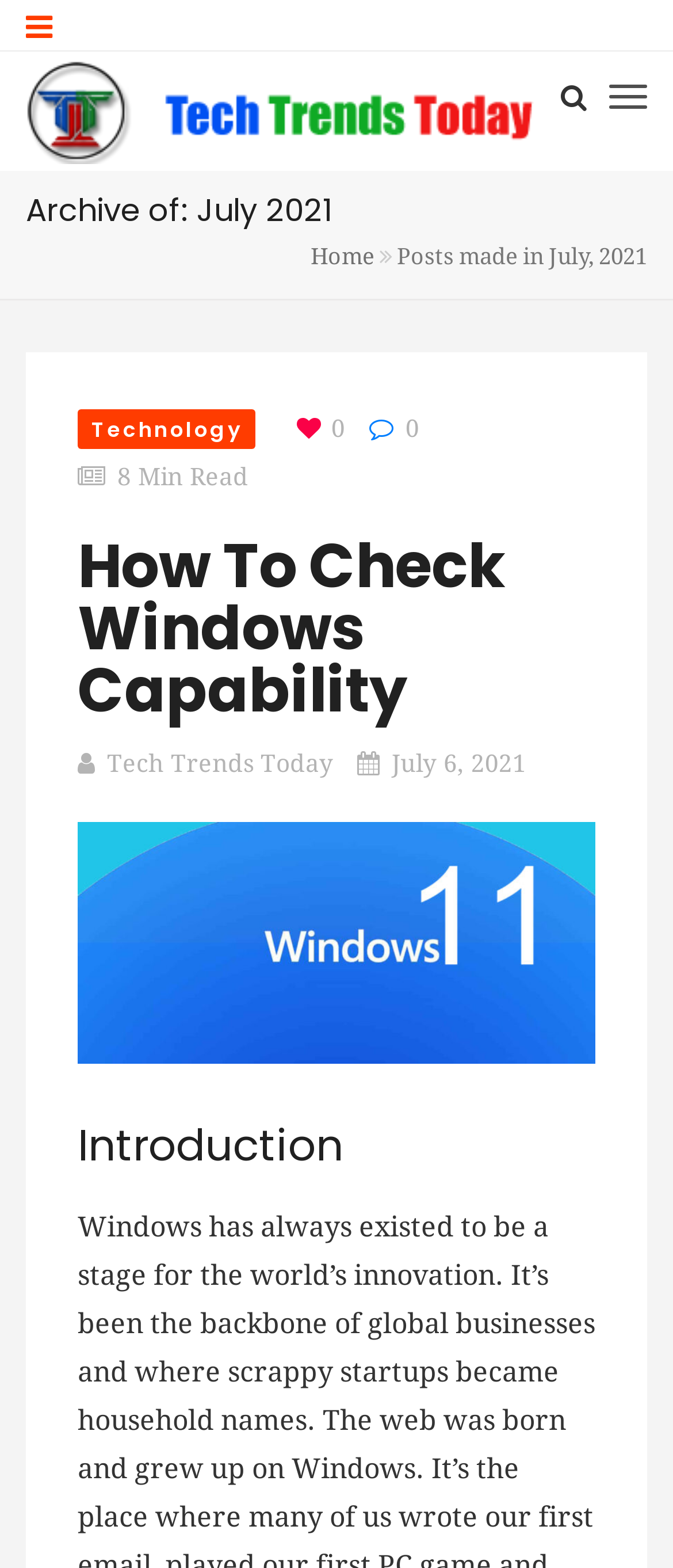How many minutes does it take to read the first post?
Refer to the image and answer the question using a single word or phrase.

8 Min